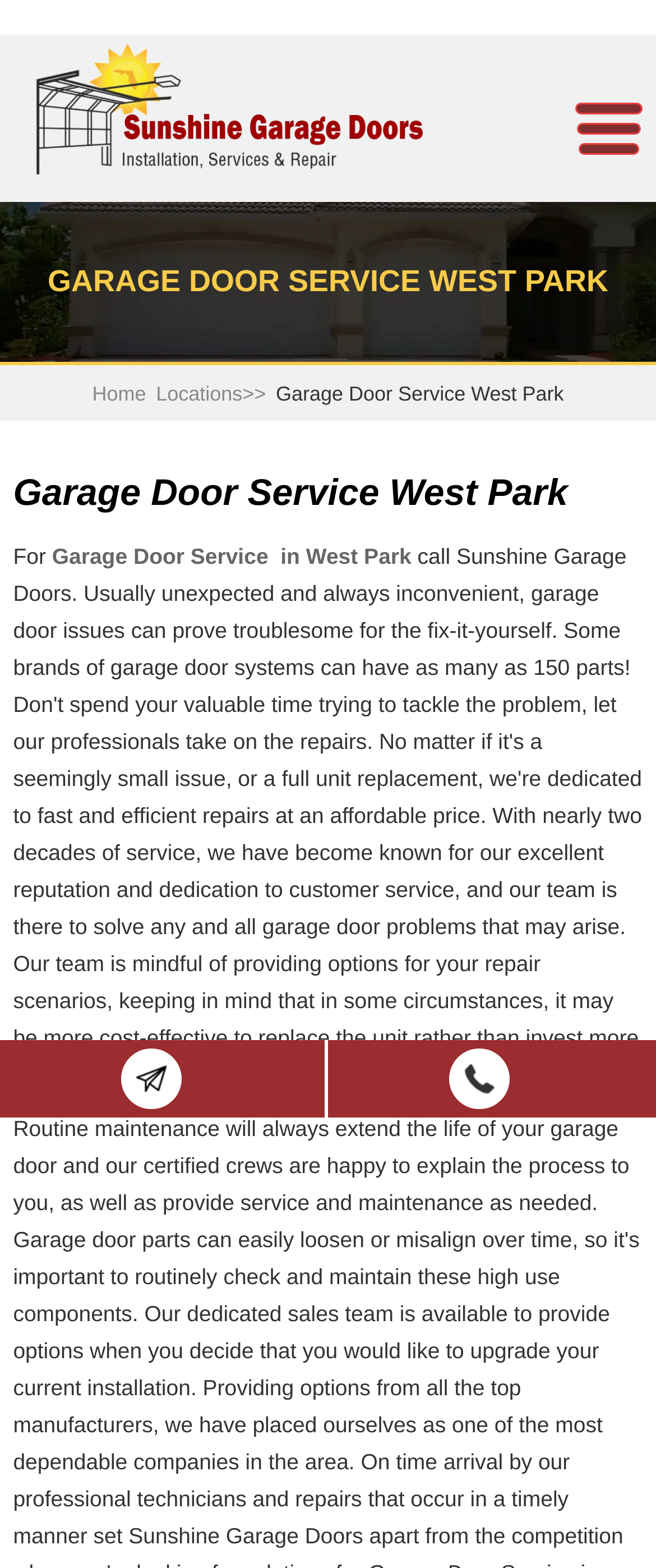Please predict the bounding box coordinates (top-left x, top-left y, bottom-right x, bottom-right y) for the UI element in the screenshot that fits the description: alt="Garage Door Service West Park"

[0.02, 0.06, 0.674, 0.077]